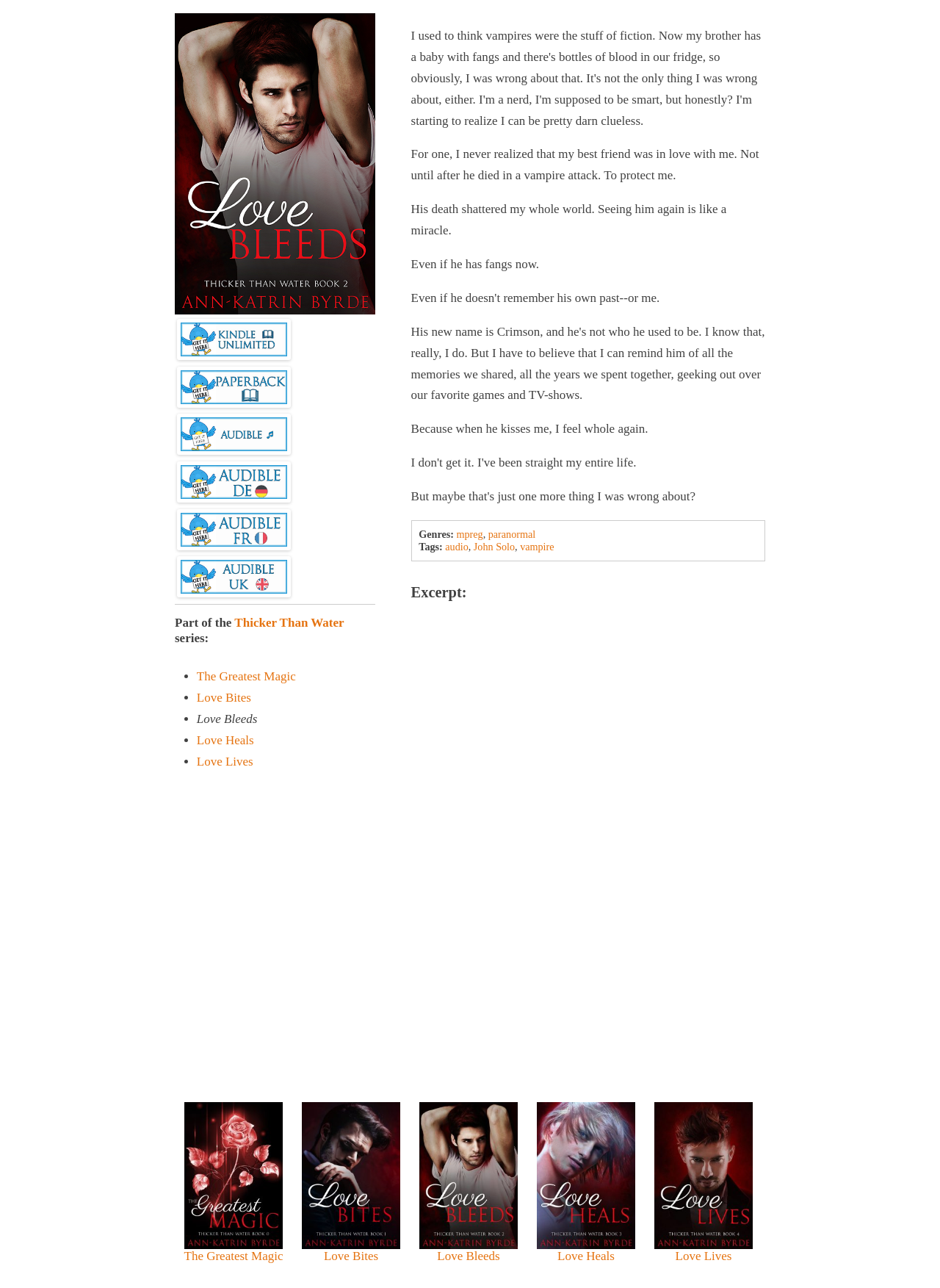Identify the bounding box for the given UI element using the description provided. Coordinates should be in the format (top-left x, top-left y, bottom-right x, bottom-right y) and must be between 0 and 1. Here is the description: paranormal

[0.519, 0.41, 0.57, 0.419]